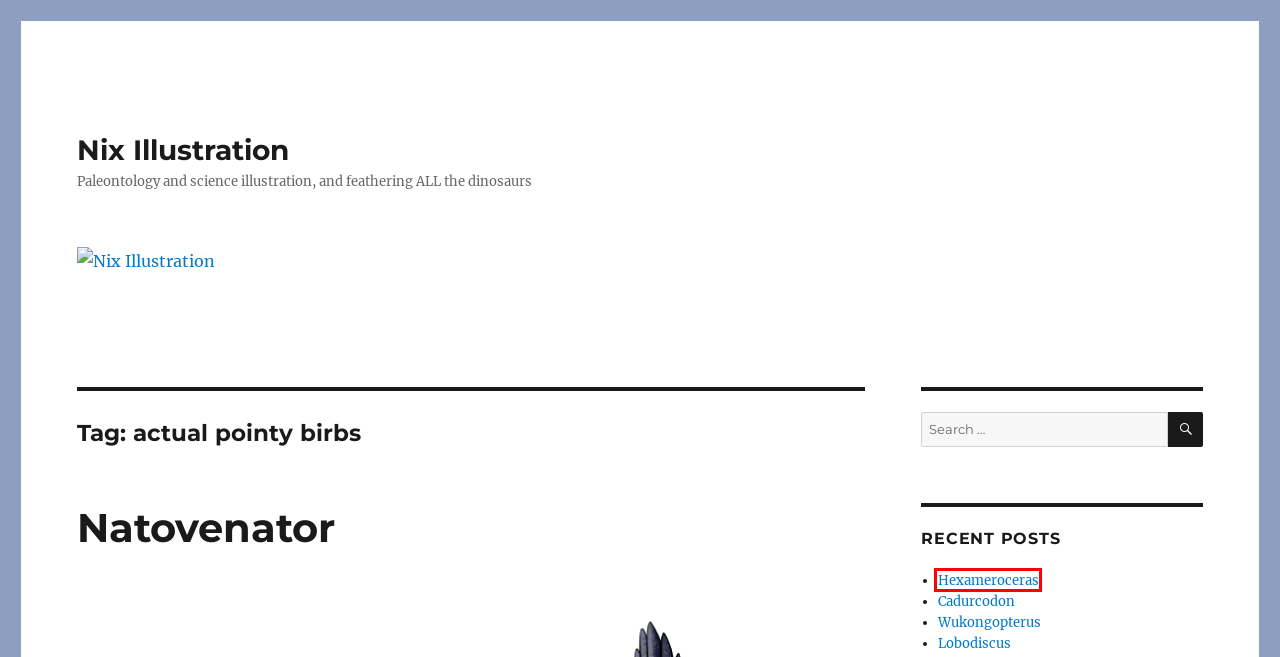Analyze the webpage screenshot with a red bounding box highlighting a UI element. Select the description that best matches the new webpage after clicking the highlighted element. Here are the options:
A. Lobodiscus – Nix Illustration
B. Nix Illustration – Paleontology and science illustration, and feathering ALL the dinosaurs
C. September 2019 – Nix Illustration
D. Hexameroceras – Nix Illustration
E. Wukongopterus – Nix Illustration
F. Natovenator – Nix Illustration
G. October 2022 – Nix Illustration
H. Cadurcodon – Nix Illustration

D